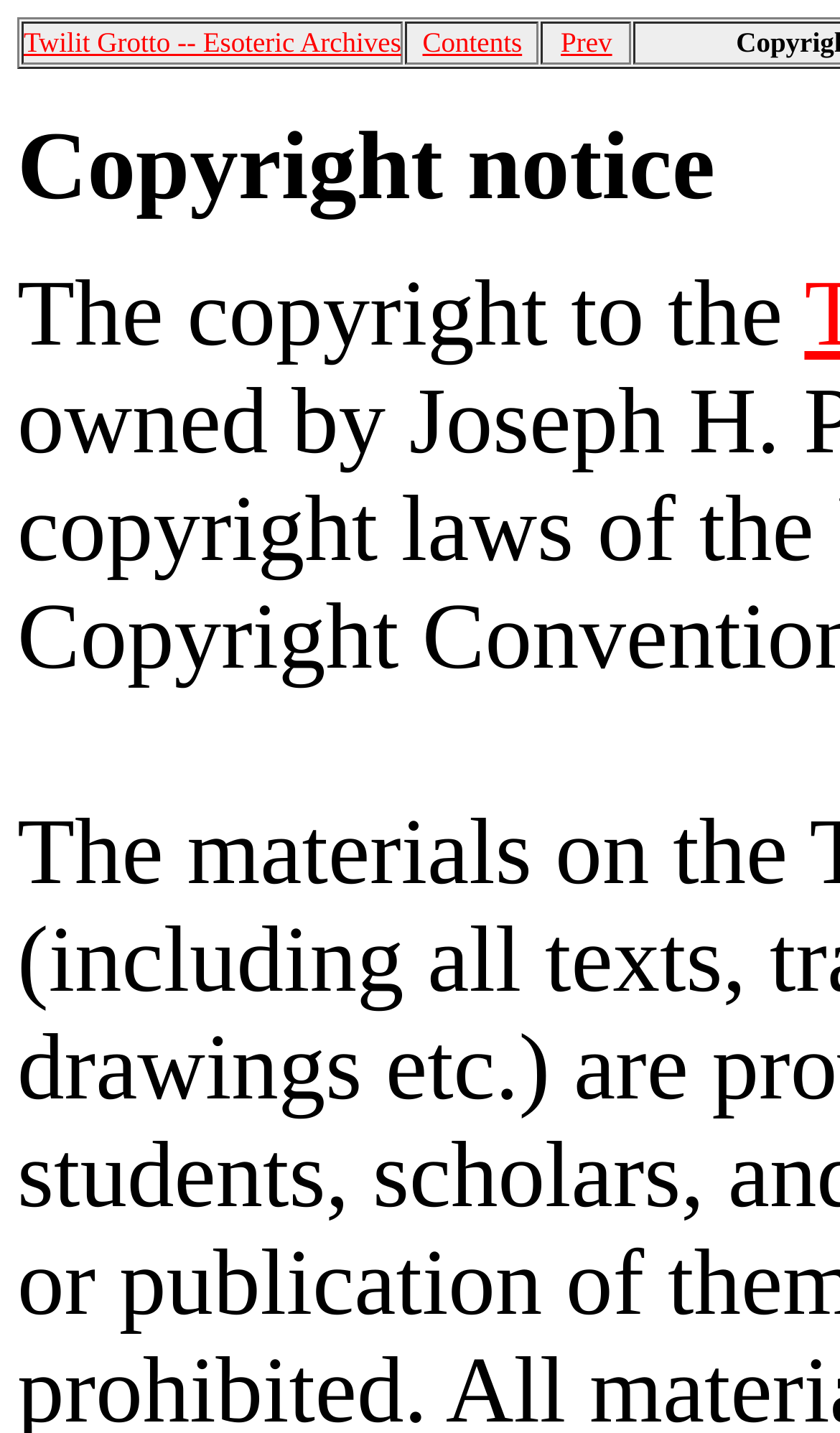Identify the bounding box for the described UI element. Provide the coordinates in (top-left x, top-left y, bottom-right x, bottom-right y) format with values ranging from 0 to 1: Contents

[0.503, 0.018, 0.622, 0.041]